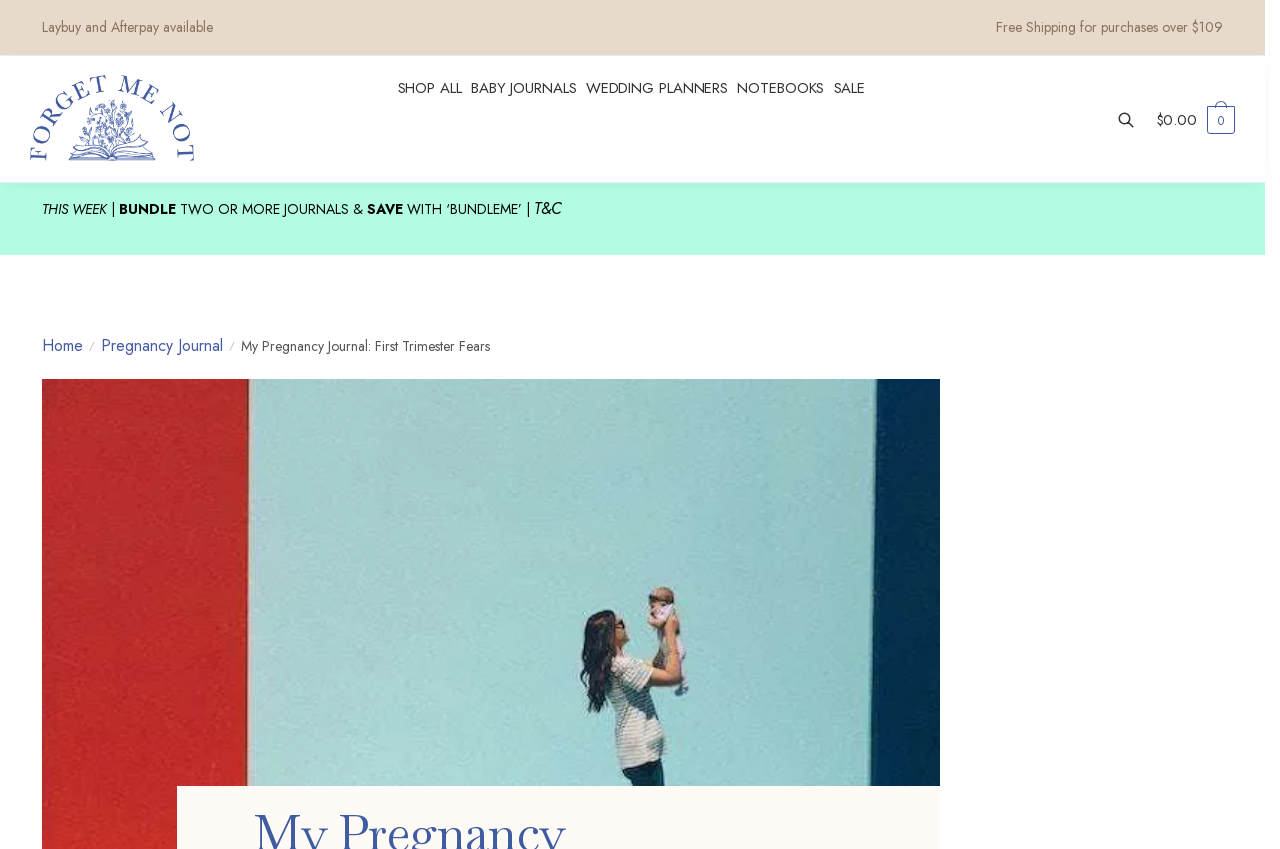What is the name of the bundle discount code?
Based on the image, answer the question with as much detail as possible.

I found the answer by looking at the text element with the bounding box coordinates [0.315, 0.234, 0.417, 0.258], which contains the text 'WITH ‘BUNDLEME’ |'.